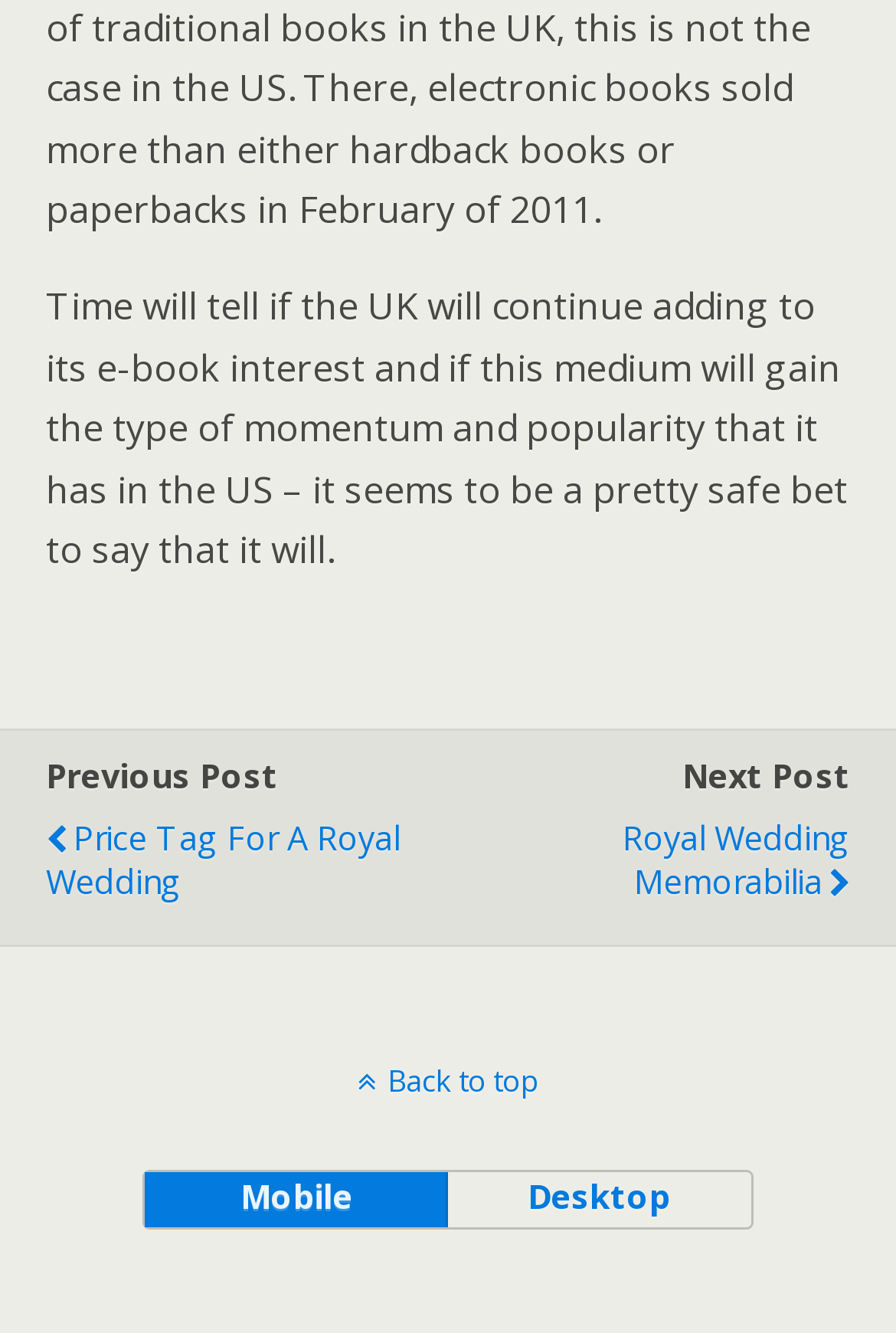What are the two options for viewing the webpage?
Based on the visual, give a brief answer using one word or a short phrase.

Mobile and Desktop